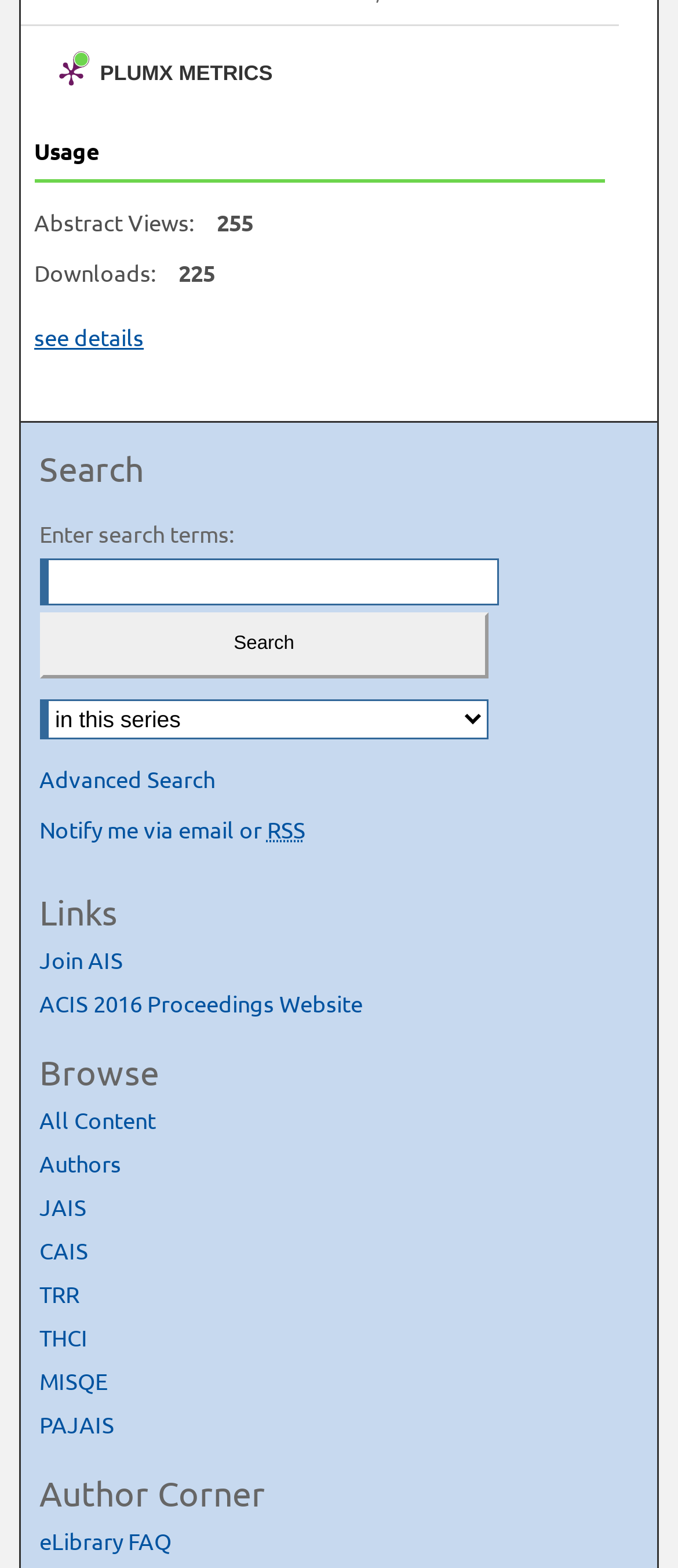Locate the bounding box coordinates of the clickable part needed for the task: "Check eLibrary FAQ".

[0.058, 0.939, 0.942, 0.957]